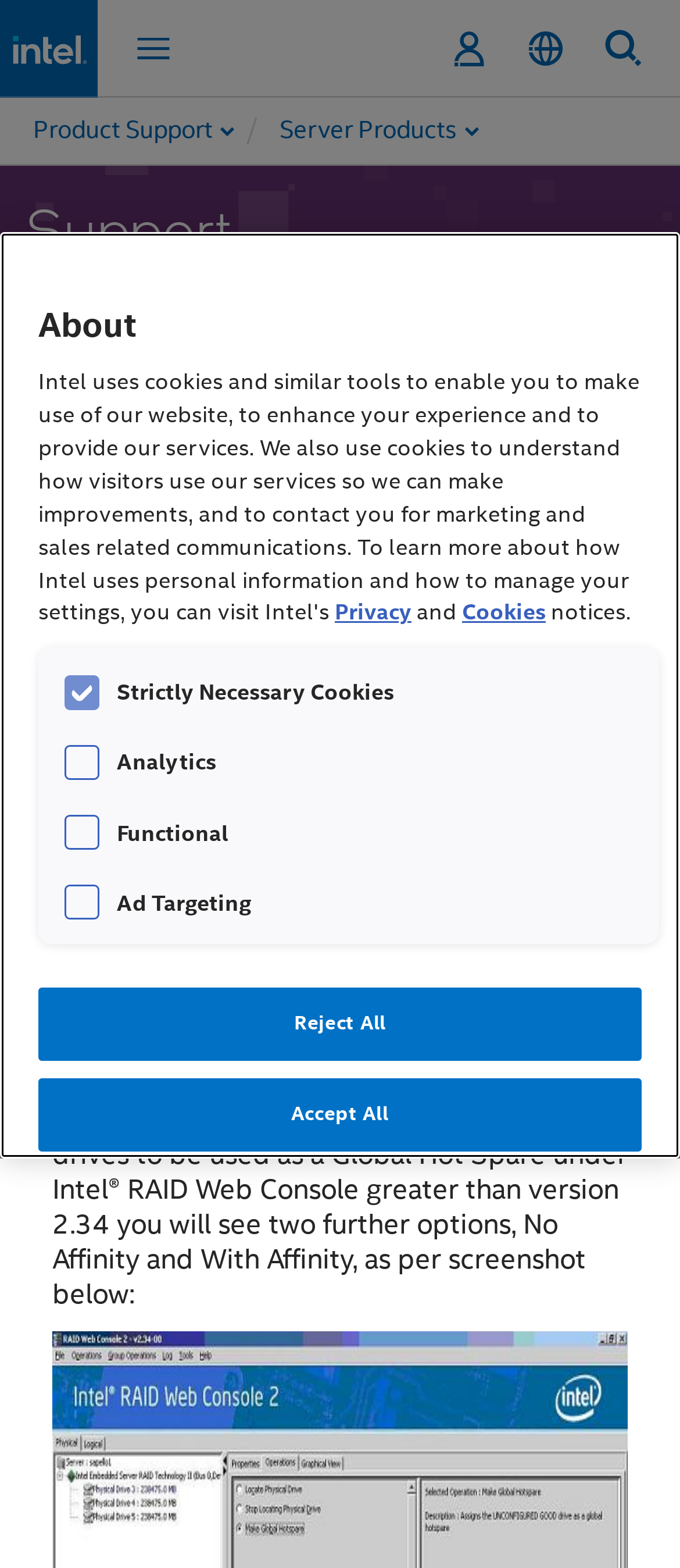From the webpage screenshot, predict the bounding box of the UI element that matches this description: "Technology".

None